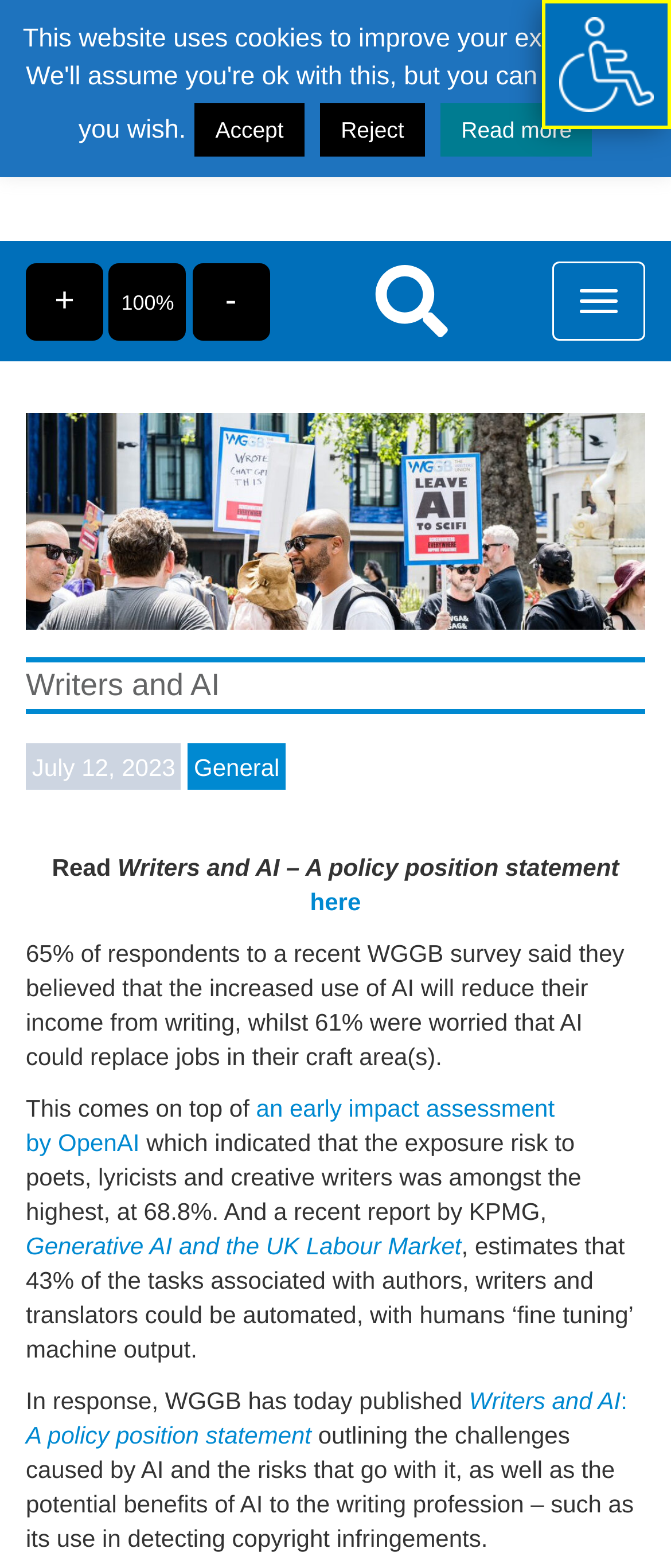Provide a one-word or one-phrase answer to the question:
What percentage of respondents believed AI will reduce their income?

65%